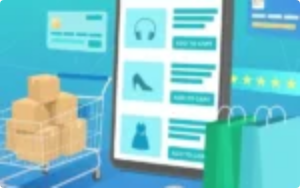Please respond to the question with a concise word or phrase:
What is displayed on the smartphone?

Product listings